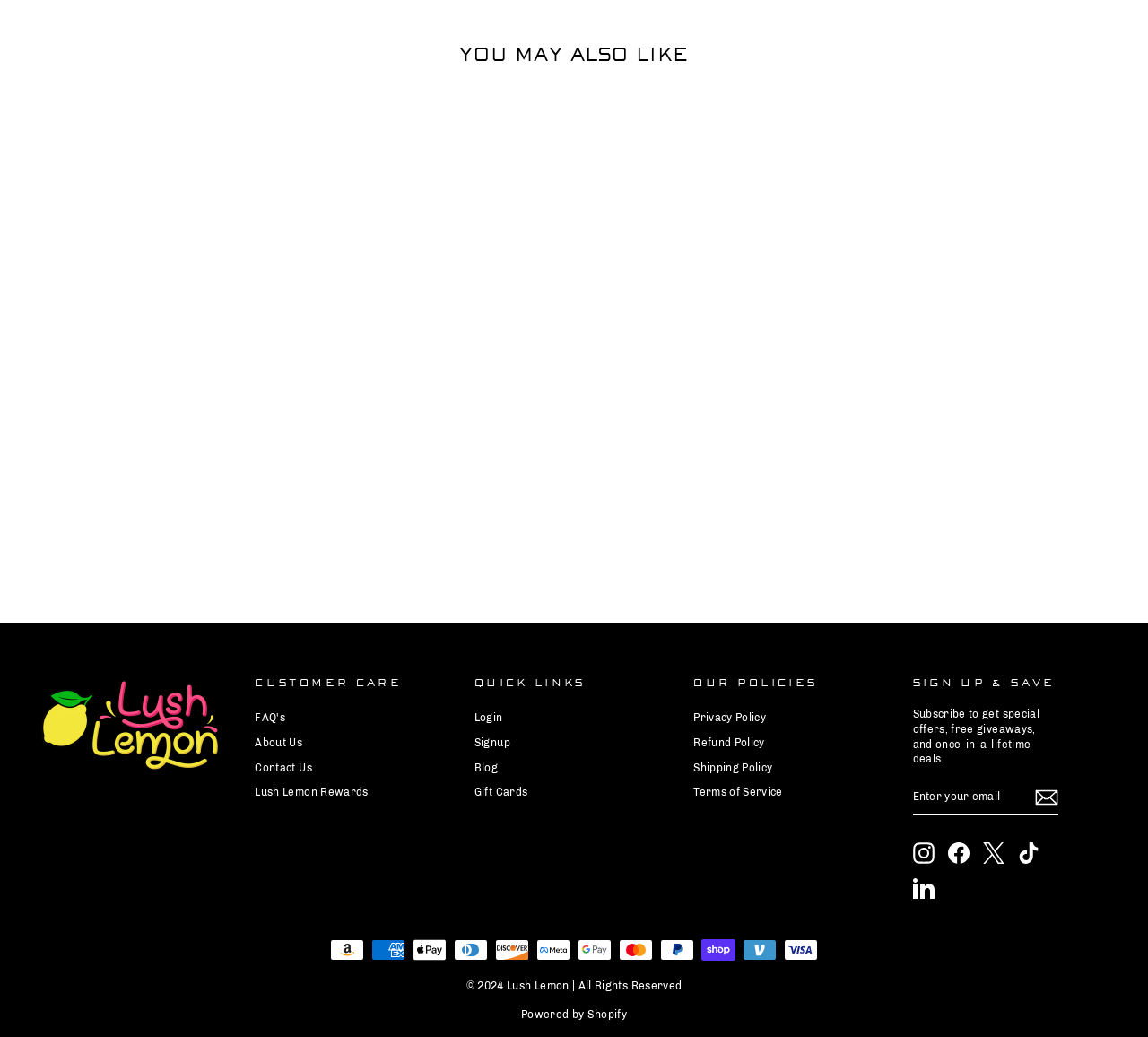Provide your answer in one word or a succinct phrase for the question: 
What is the copyright year of the website?

2024